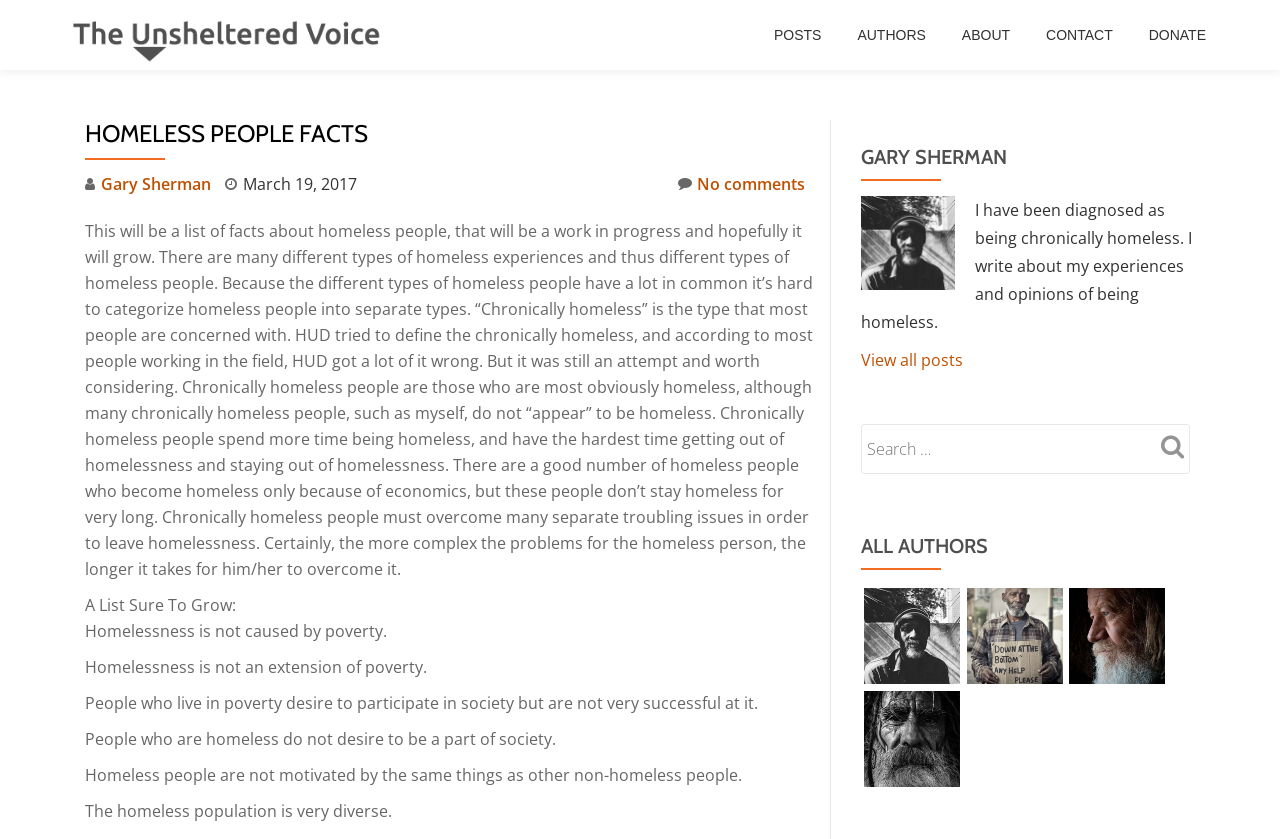Bounding box coordinates are specified in the format (top-left x, top-left y, bottom-right x, bottom-right y). All values are floating point numbers bounded between 0 and 1. Please provide the bounding box coordinate of the region this sentence describes: Gary Sherman

[0.079, 0.206, 0.165, 0.232]